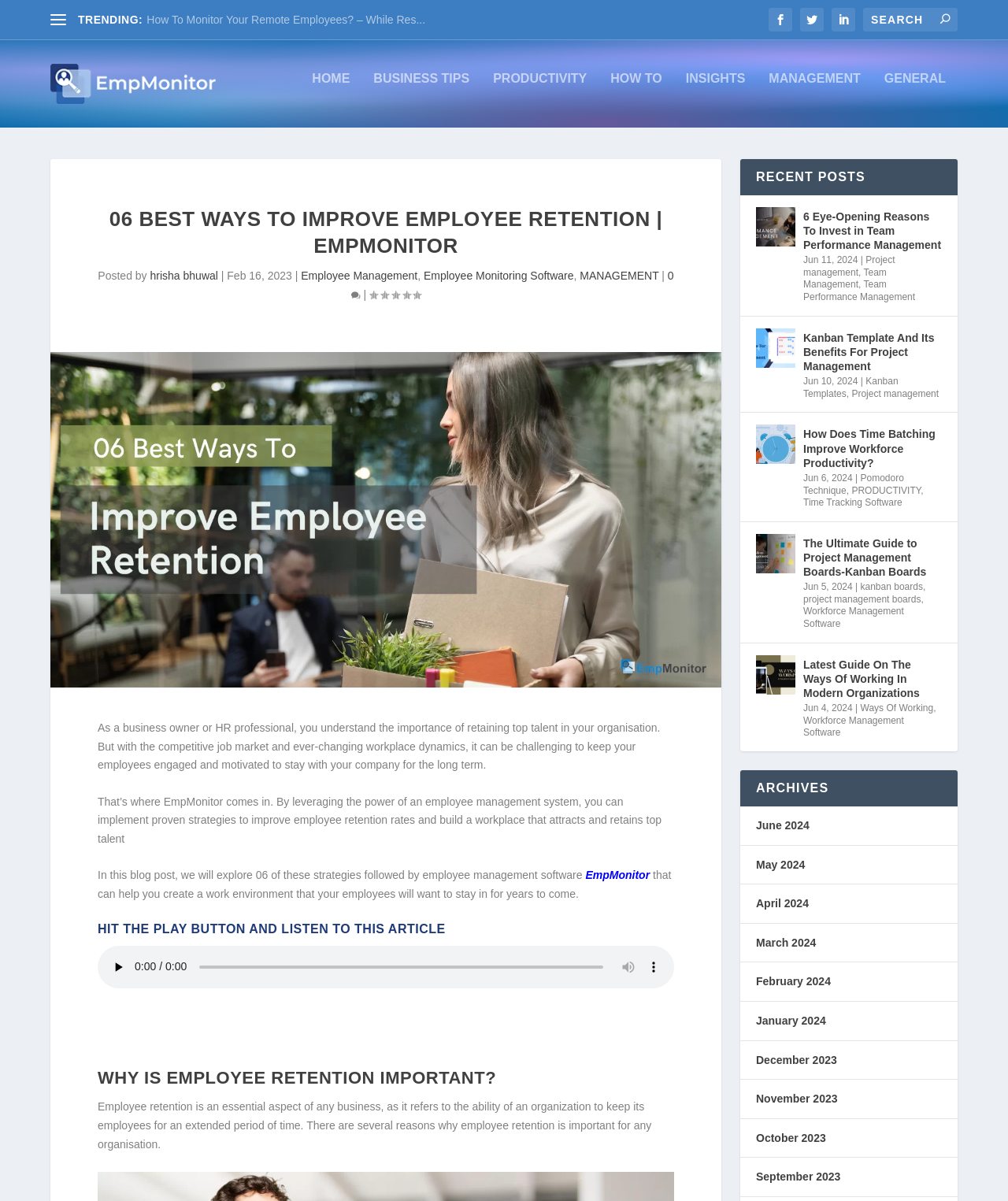Locate the bounding box coordinates of the segment that needs to be clicked to meet this instruction: "View recent posts".

[0.734, 0.141, 0.95, 0.171]